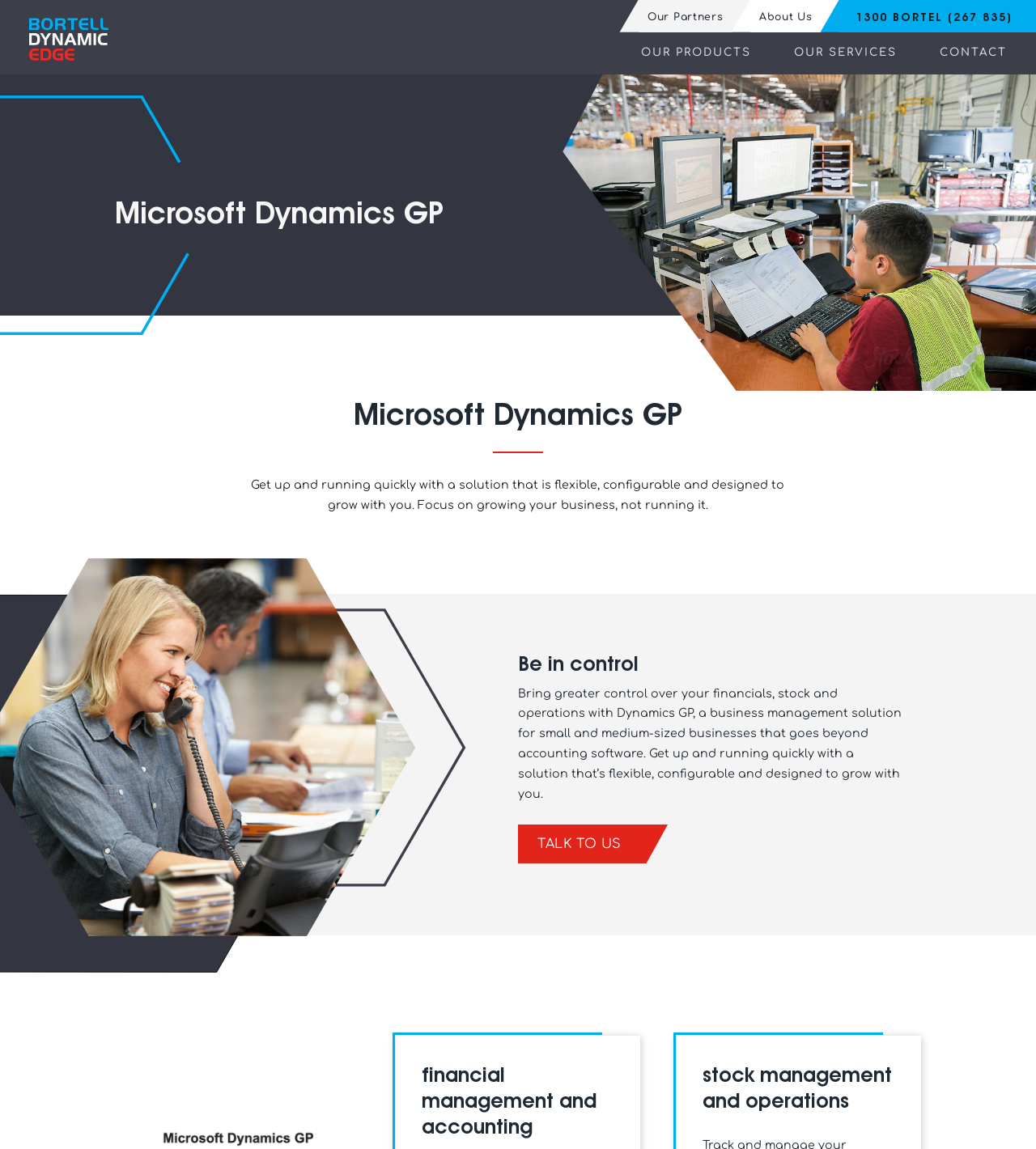Using the description "About Us", locate and provide the bounding box of the UI element.

[0.724, 0.0, 0.792, 0.03]